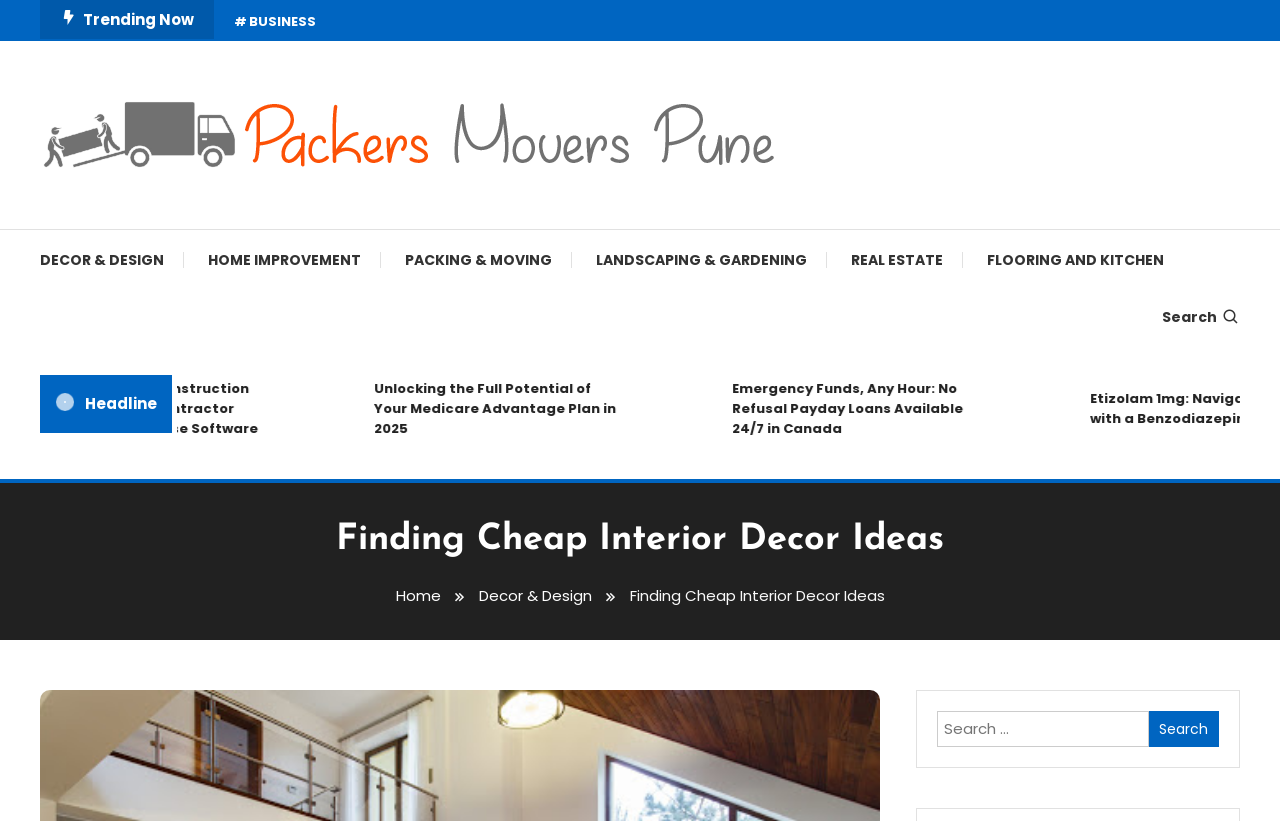Locate the bounding box coordinates of the element you need to click to accomplish the task described by this instruction: "Search for keywords".

[0.732, 0.866, 0.897, 0.909]